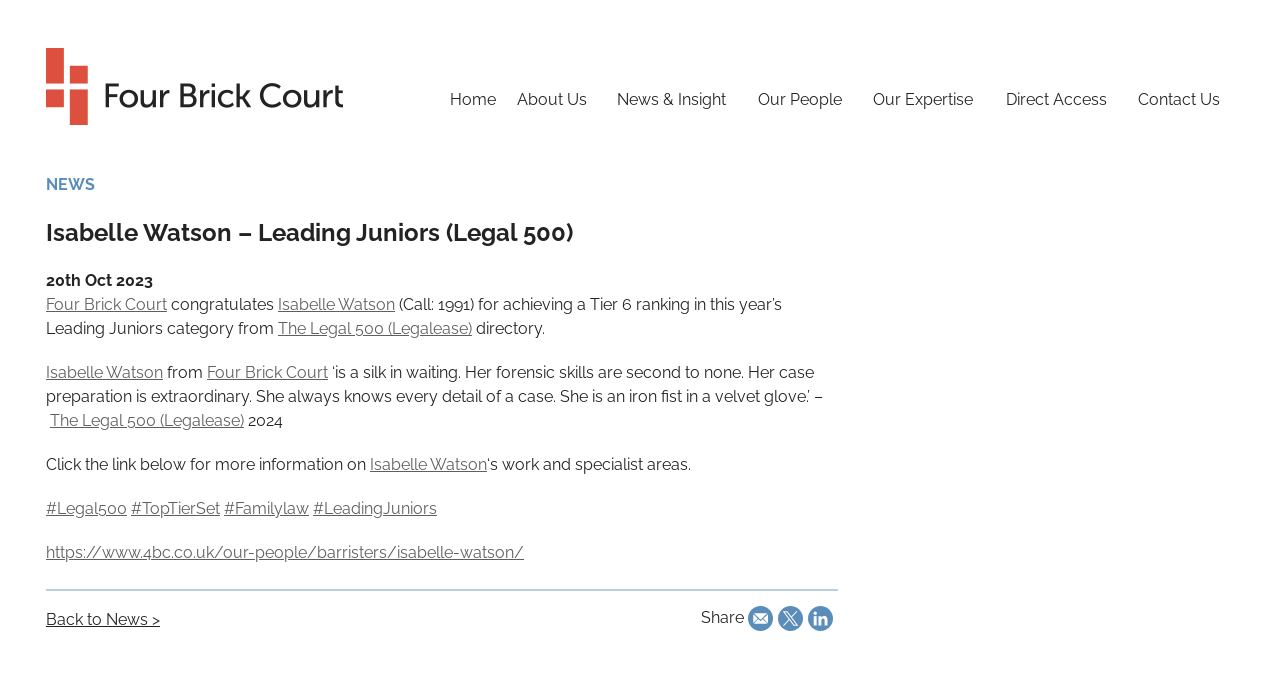Calculate the bounding box coordinates for the UI element based on the following description: "The Legal 500 (Legalease)". Ensure the coordinates are four float numbers between 0 and 1, i.e., [left, top, right, bottom].

[0.039, 0.604, 0.191, 0.631]